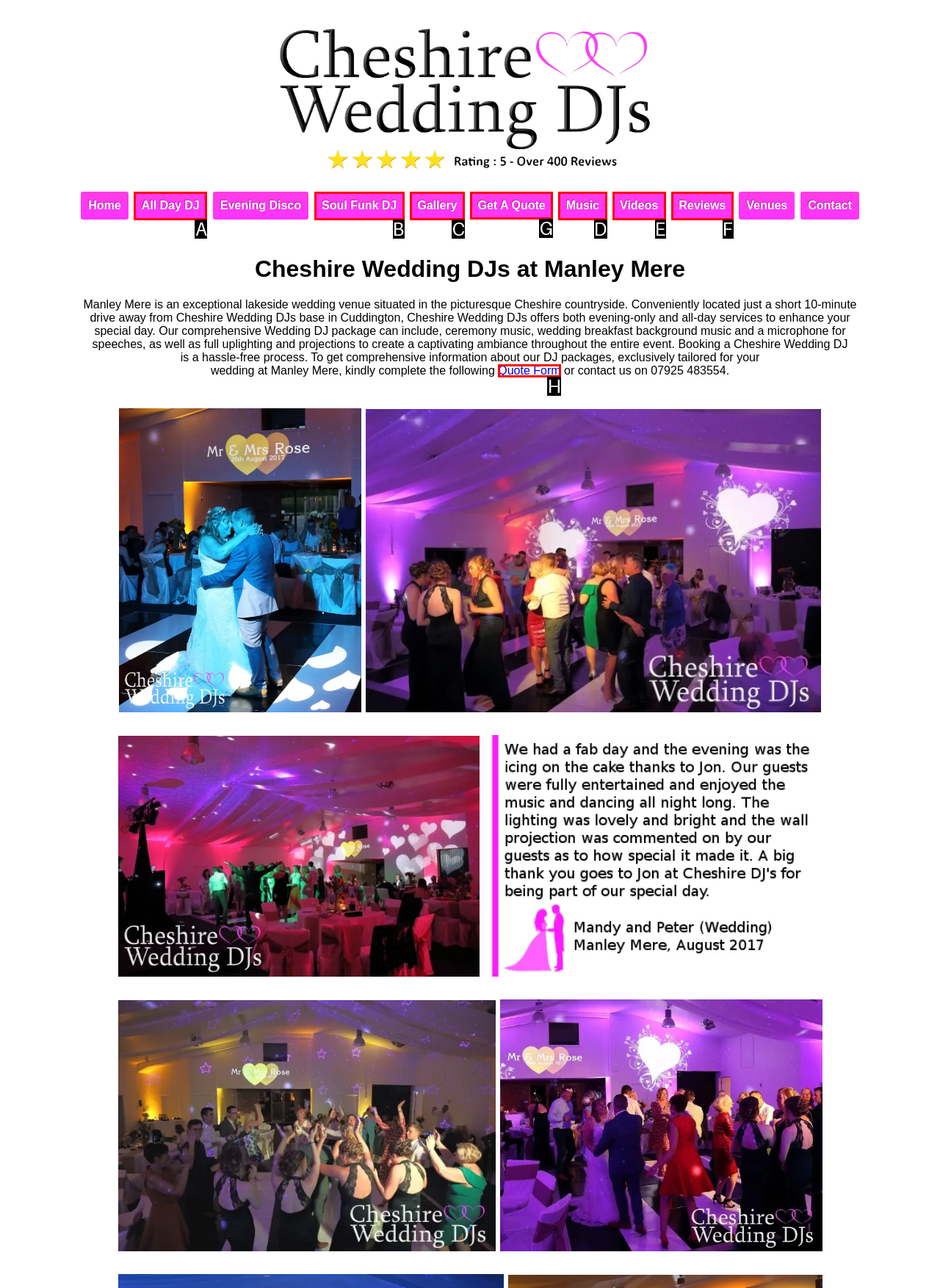Tell me which letter I should select to achieve the following goal: Get a quote
Answer with the corresponding letter from the provided options directly.

G